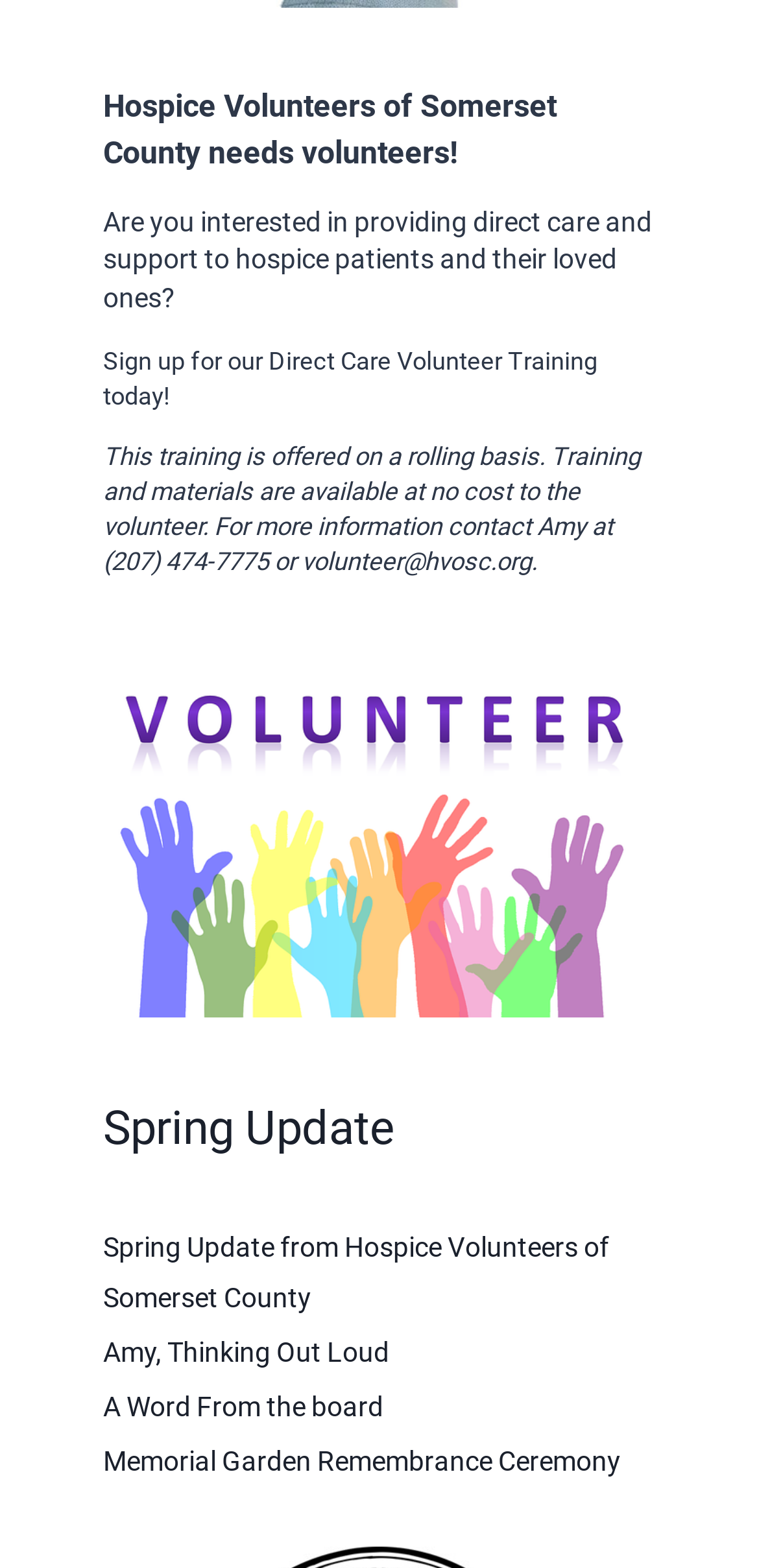What is the organization's name?
Observe the image and answer the question with a one-word or short phrase response.

Hospice Volunteers of Somerset County